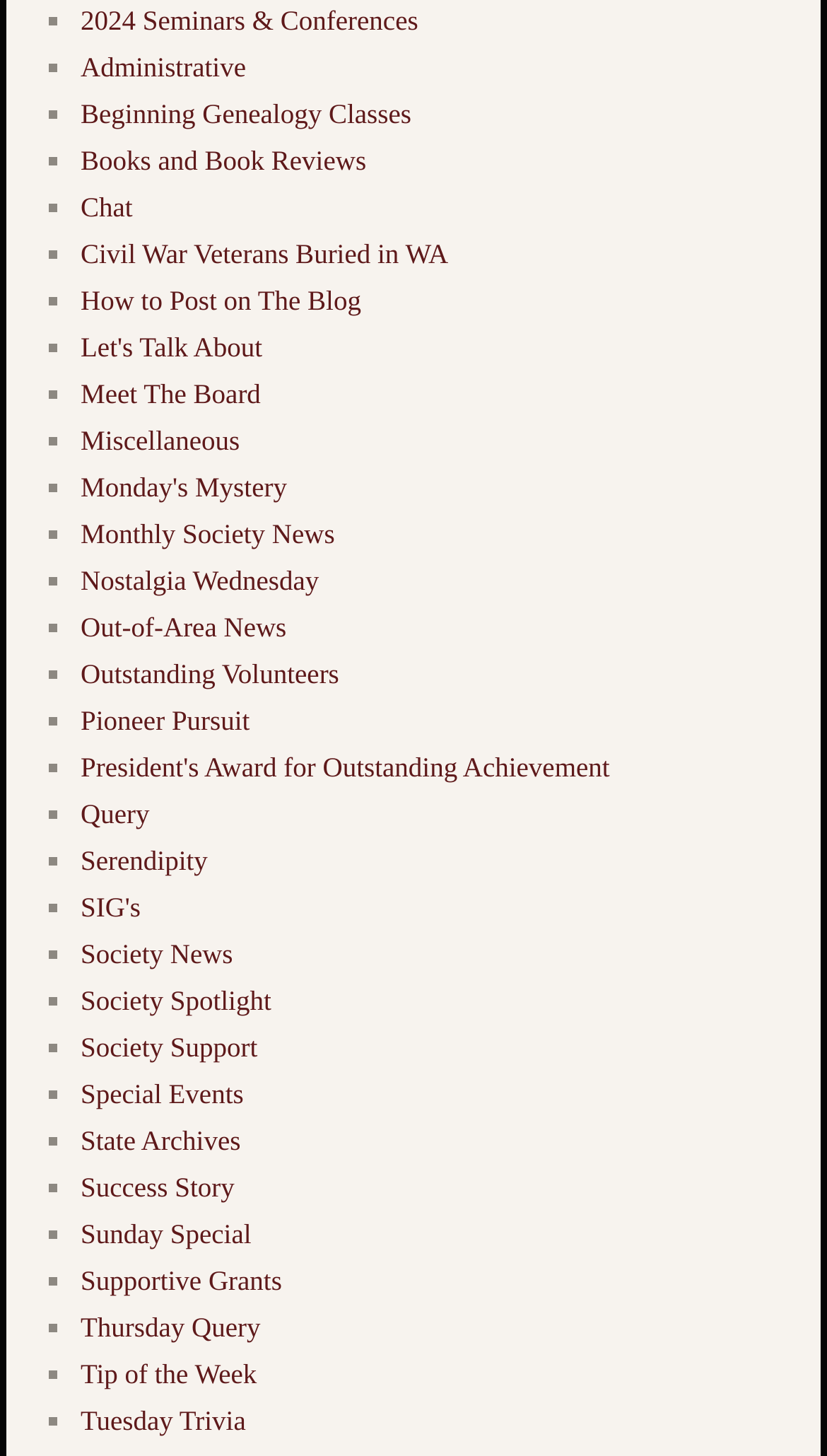What is the last link on the webpage?
Using the picture, provide a one-word or short phrase answer.

Tuesday Trivia